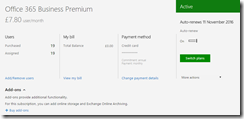Give a detailed explanation of what is happening in the image.

The image displays an Office 365 Business Premium subscription management interface. Prominently at the top, it indicates the subscription type "Office 365 Business Premium" along with a monthly fee of £7.80. The panel shows critical account details, including the total number of users purchased and managed, both listed as 19. Below this, the section titled "My bill" reveals the total balance available, along with options to view the billing history and change payment details. The payment method is currently set to "Credit Card." Additionally, an "Active" status is noted, with an auto-renewal date of November 11, 2016, highlighted, ensuring users are aware of their subscription's ongoing status. The interface also provides options for actions such as adding more users and accessing further subscription details.